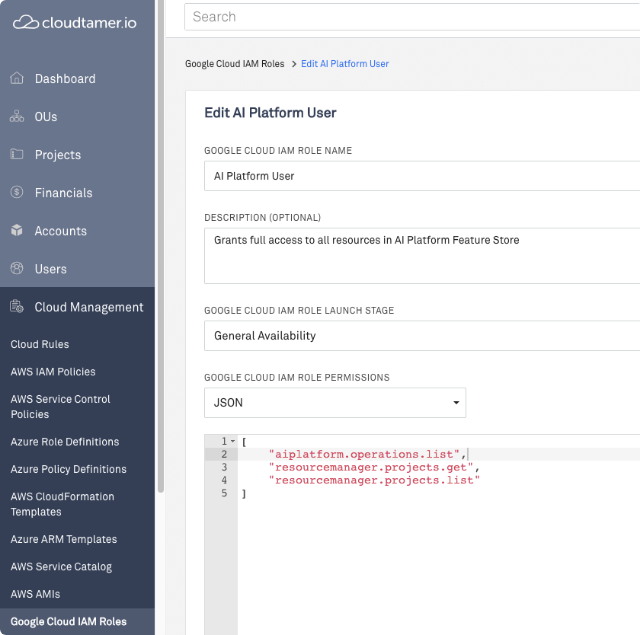Compose an extensive description of the image.

The image showcases the "Edit AI Platform User" interface from cloudtamer.io, specifically designed for managing Google Cloud IAM roles. At the top, the role name is set as "AI Platform User," with an optional description emphasizing that this role grants full access to all resources within the AI Platform Feature Store. Below this, the launch stage of the role is marked as "General Availability," indicating its readiness for use in production environments.

The permissions for this role are displayed in JSON format, featuring key operational commands such as "ai platform.operations.list," "resourceManager.projects.get," and "resourceManager.projects.list." These permissions are crucial for users to effectively manage and interact with various Google Cloud resources. The sidebar navigation hints at additional functionalities available within the cloud management platform, reinforcing the comprehensive suite of tools cloudtamer.io provides for cloud administrators and engineers alike.